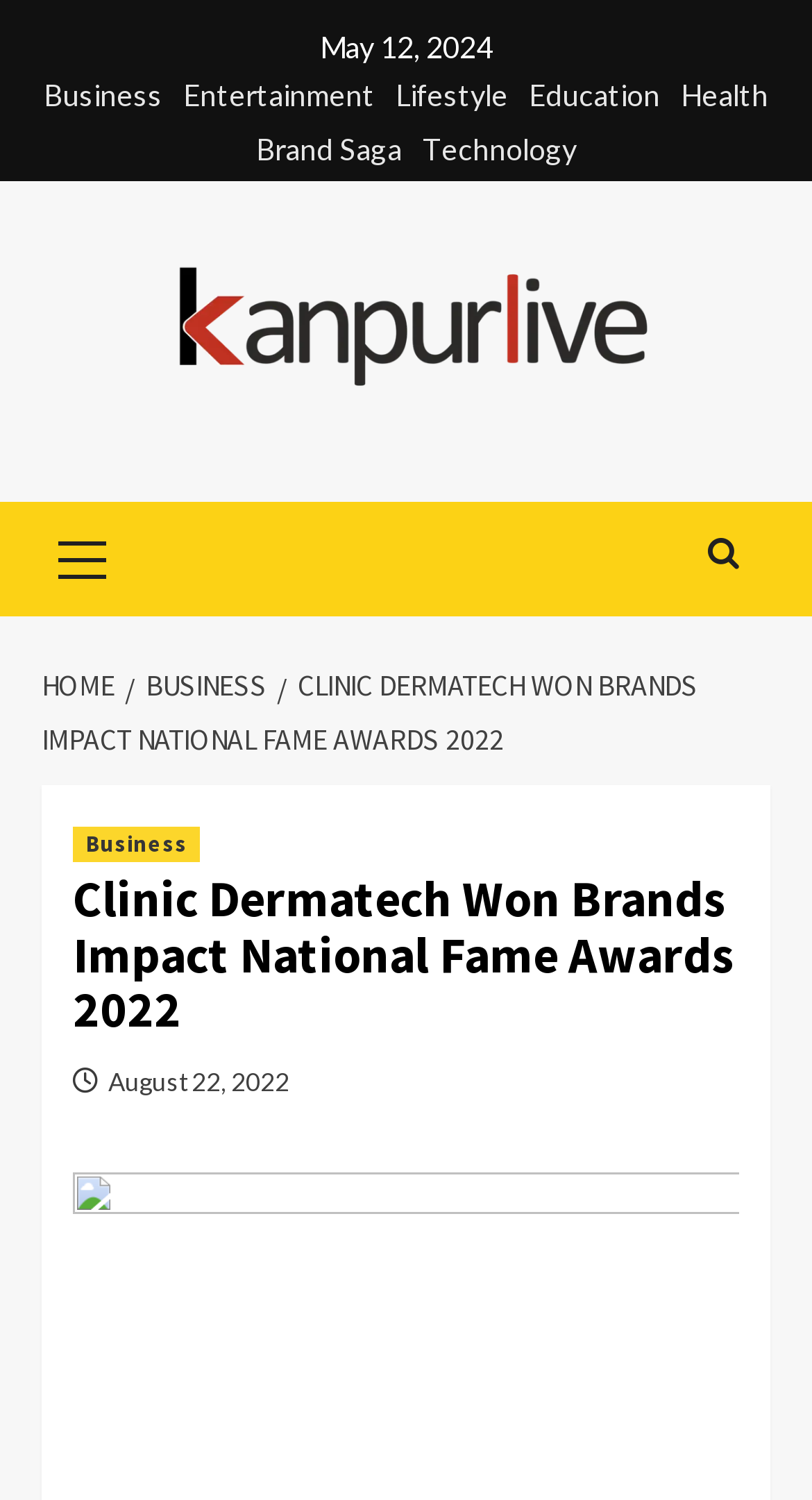How many categories are available in the primary menu?
Based on the image, answer the question with a single word or brief phrase.

6